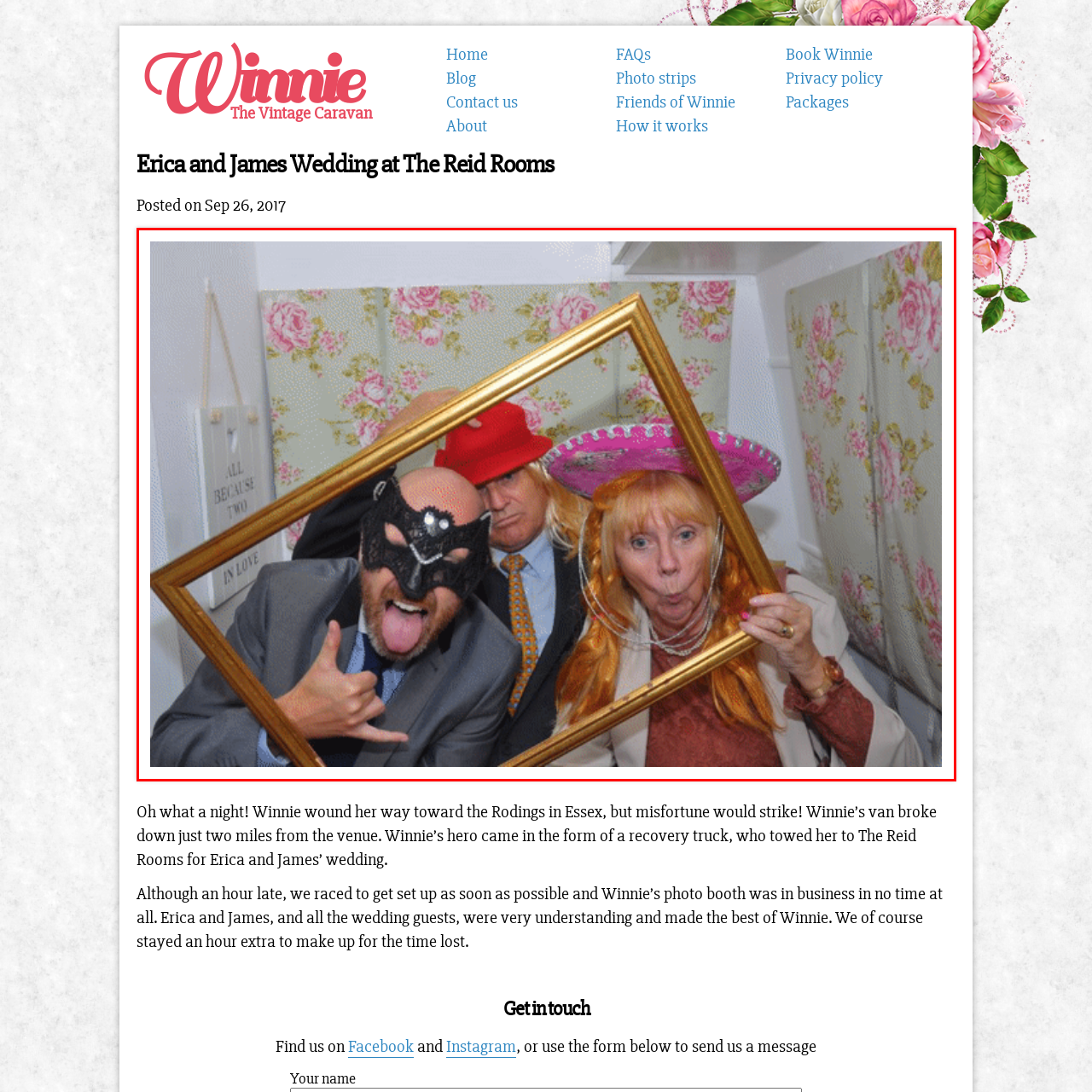What is the woman on the right wearing on her head?
Look closely at the area highlighted by the red bounding box and give a detailed response to the question.

The woman on the right is showcasing her playful side by wearing a large, colorful sombrero and a bright golden wig, which matches the vibrant and playful spirit of the wedding celebration.